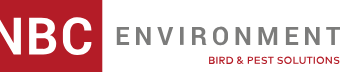What is emphasized in the logo design?
Using the image as a reference, give a one-word or short phrase answer.

Environmental solutions